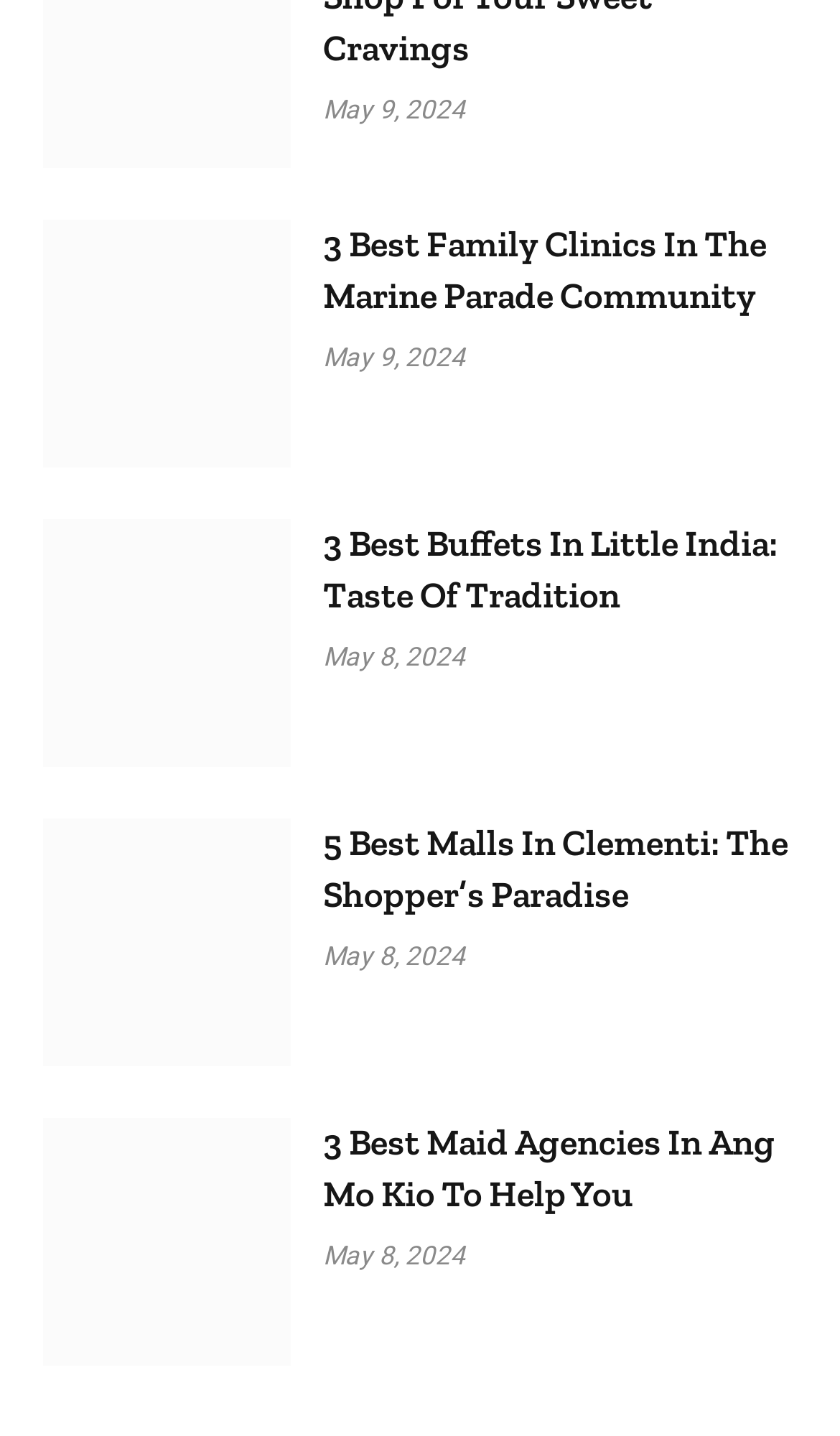From the element description Joel D Canfield, predict the bounding box coordinates of the UI element. The coordinates must be specified in the format (top-left x, top-left y, bottom-right x, bottom-right y) and should be within the 0 to 1 range.

None